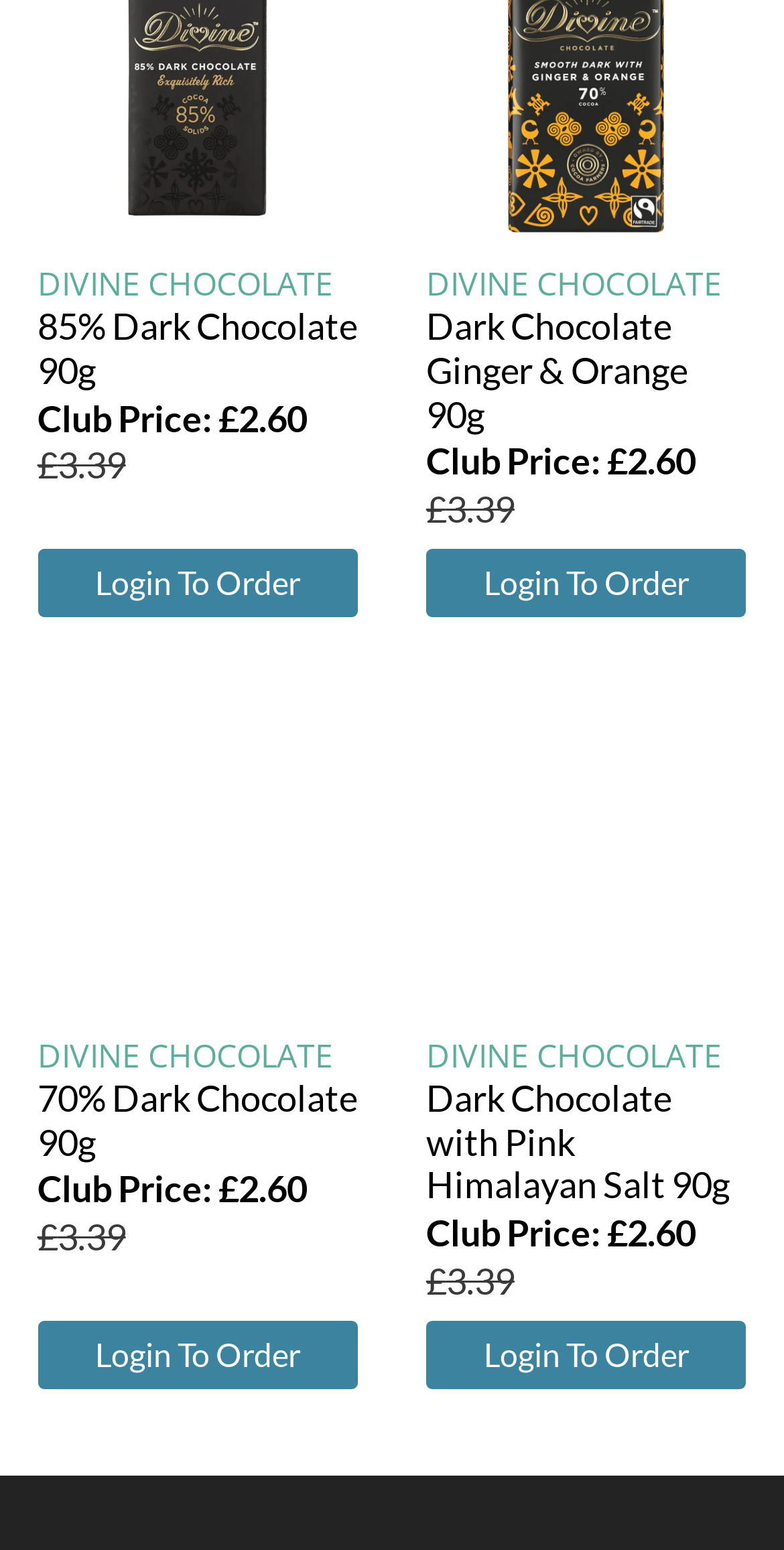Find and indicate the bounding box coordinates of the region you should select to follow the given instruction: "view the 'Dark Chocolate Ginger & Orange 90g' product".

[0.543, 0.196, 0.877, 0.281]